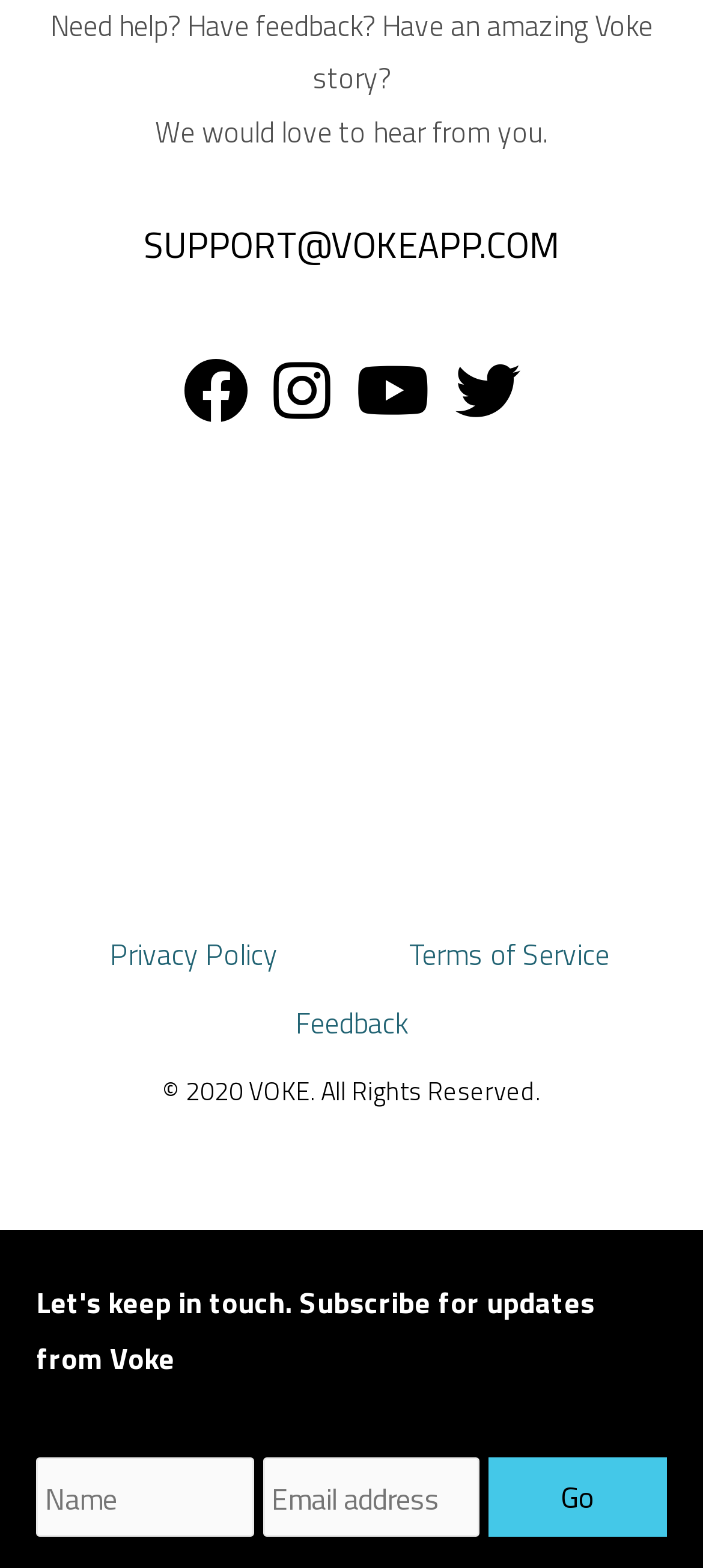What is the copyright year mentioned on the webpage?
Look at the image and answer the question with a single word or phrase.

2020